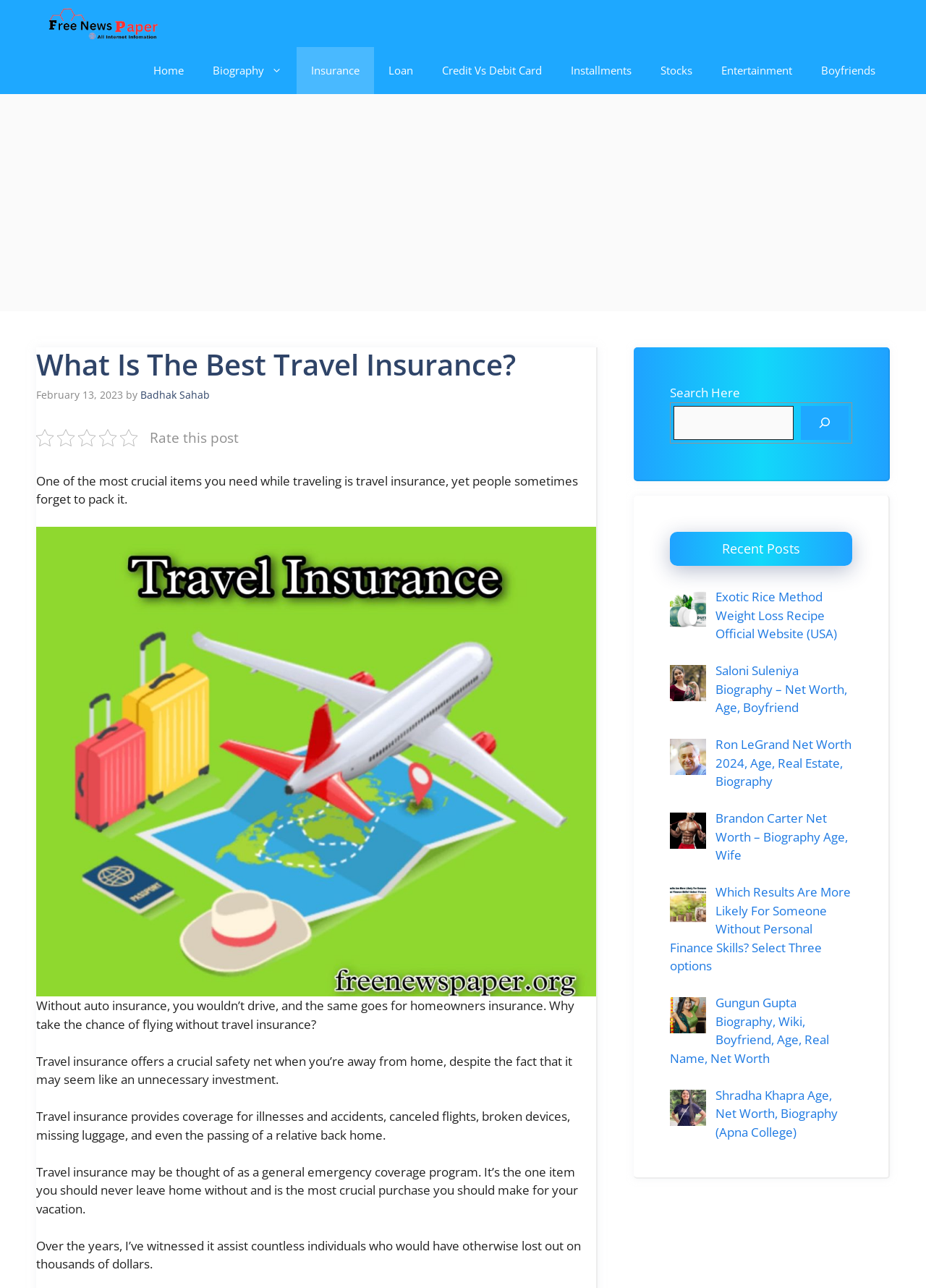What is the purpose of travel insurance?
Answer the question with a single word or phrase derived from the image.

Emergency coverage